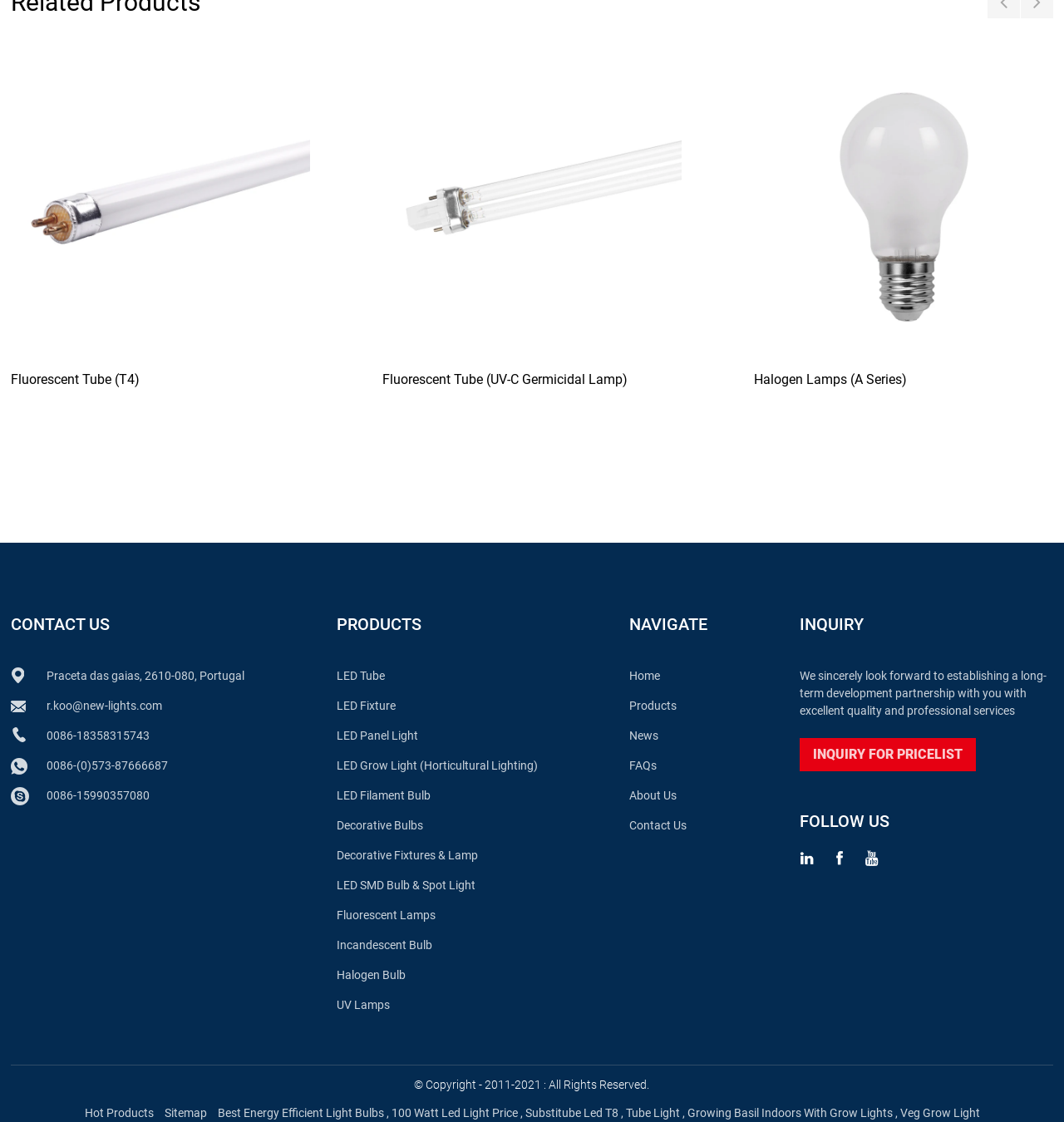Please find the bounding box coordinates (top-left x, top-left y, bottom-right x, bottom-right y) in the screenshot for the UI element described as follows: LED Filament Bulb

[0.316, 0.703, 0.404, 0.715]